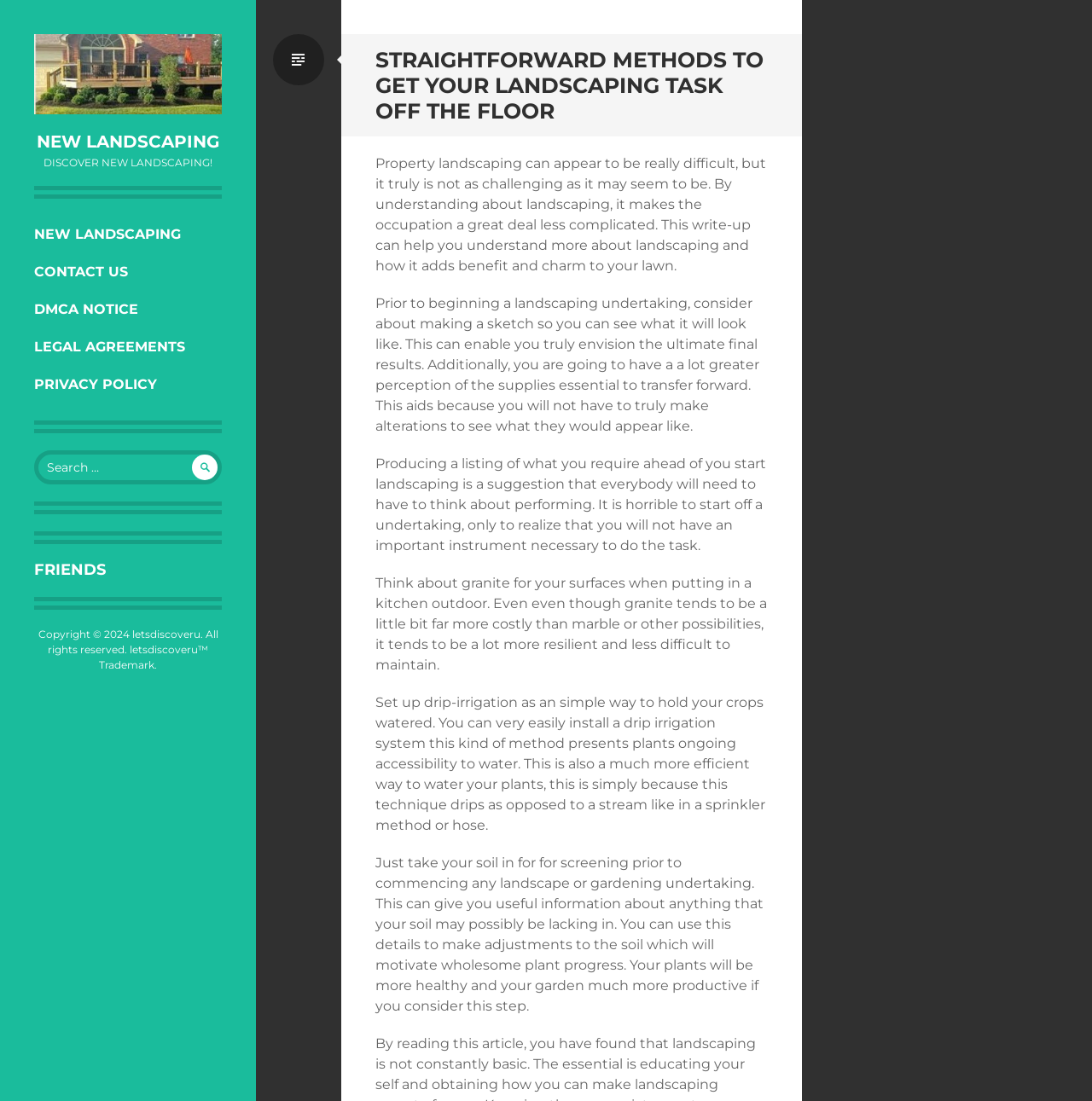Please provide a comprehensive response to the question below by analyzing the image: 
What should you do with your soil before starting a landscaping project?

The static text on the webpage recommends getting your soil tested before starting a landscaping project, as this will provide you with useful information about what your soil may be lacking, and allow you to make adjustments to promote healthy plant growth.